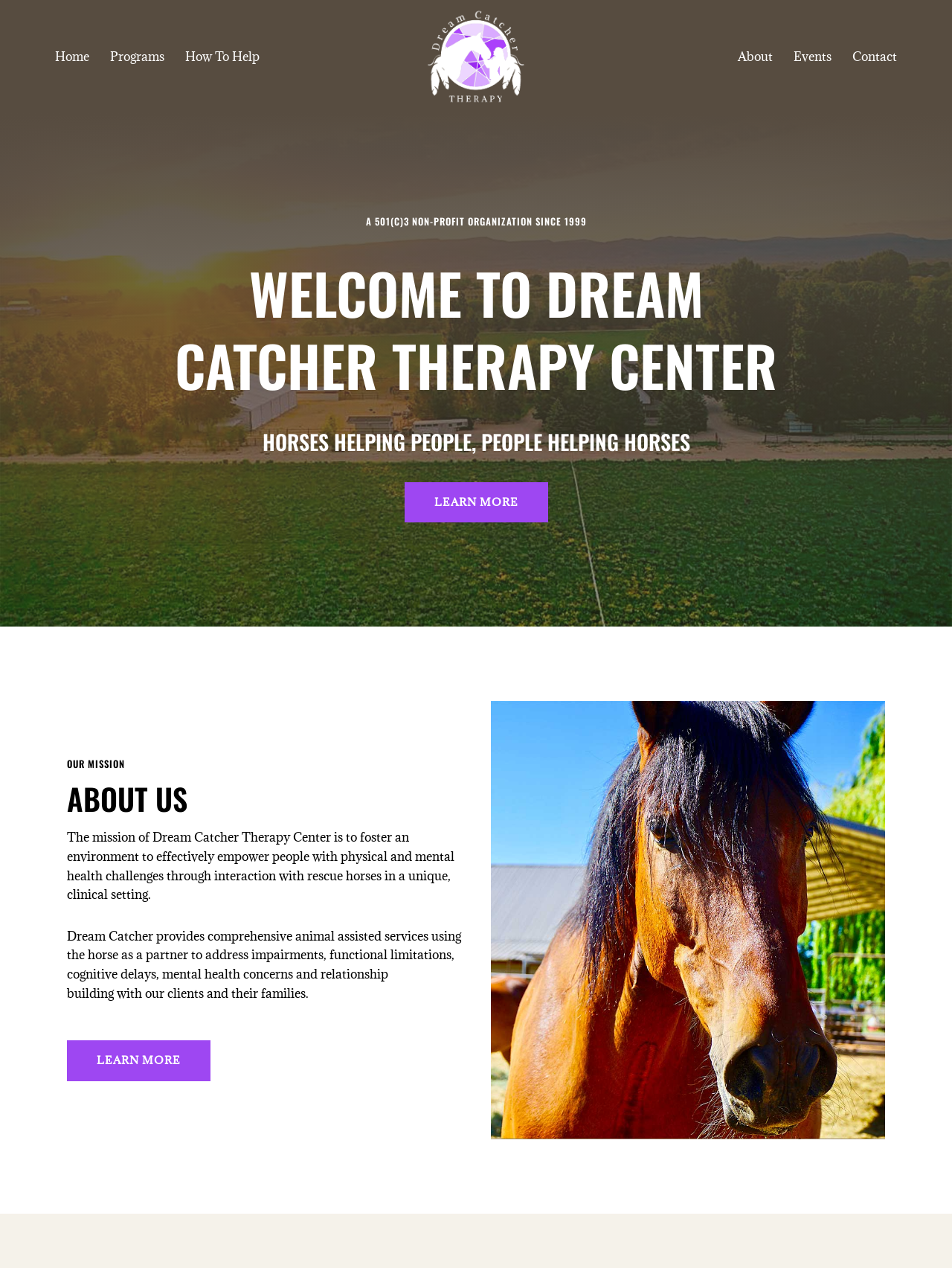What can be learned about Dream Catcher Therapy Center?
Look at the image and answer with only one word or phrase.

About Us, Mission, etc.